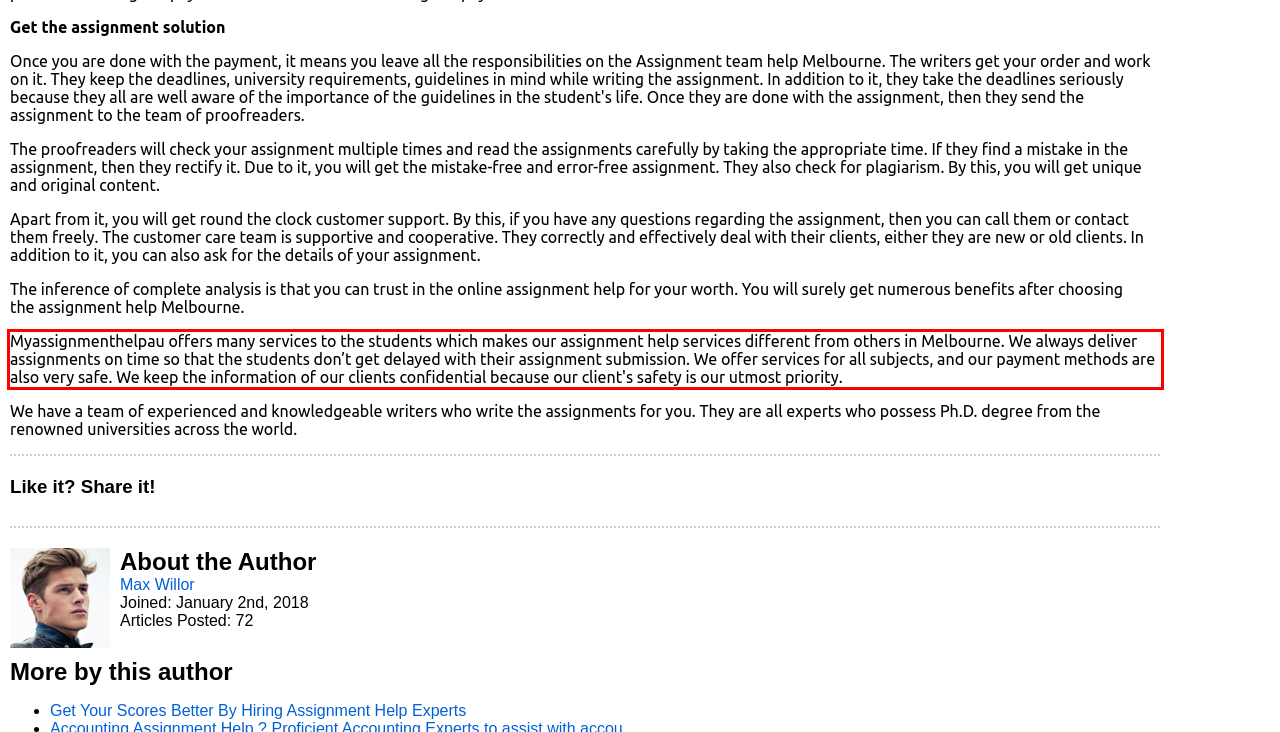Please analyze the screenshot of a webpage and extract the text content within the red bounding box using OCR.

Myassignmenthelpau offers many services to the students which makes our assignment help services different from others in Melbourne. We always deliver assignments on time so that the students don’t get delayed with their assignment submission. We offer services for all subjects, and our payment methods are also very safe. We keep the information of our clients confidential because our client's safety is our utmost priority.